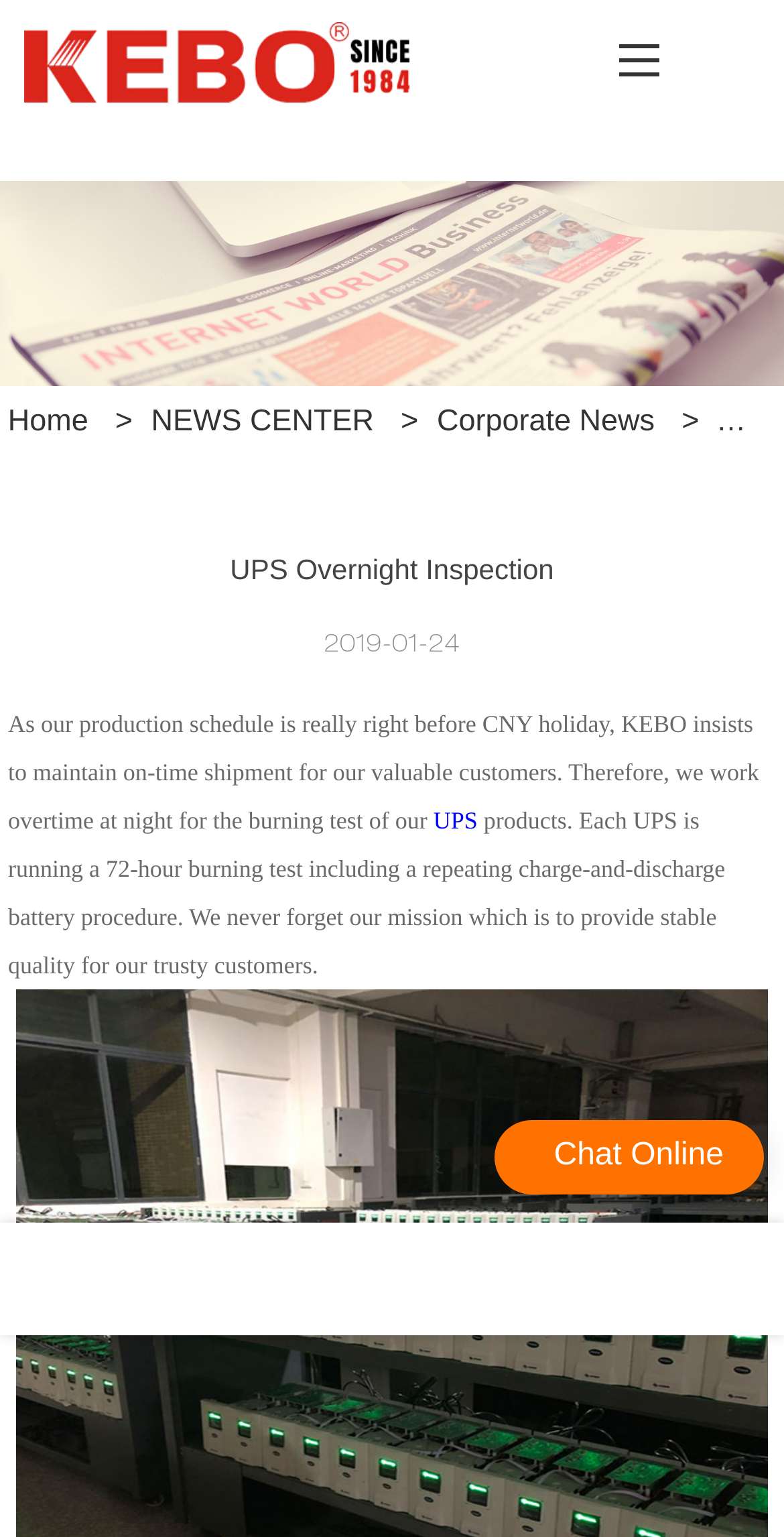What is the date of the UPS Overnight Inspection news?
Craft a detailed and extensive response to the question.

I found the date by looking at the static text element '2019-01-24' which is located below the heading 'UPS Overnight Inspection'.